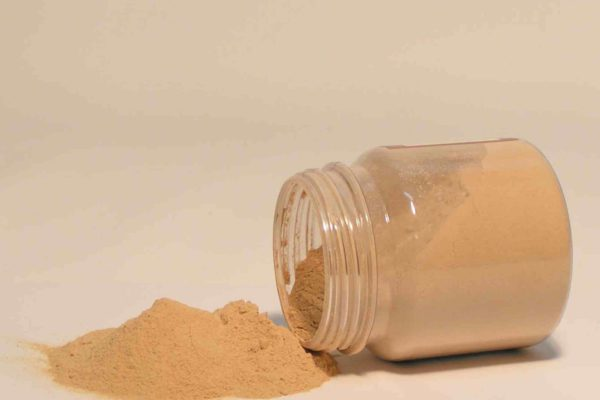Use a single word or phrase to answer the question:
What is the purpose of the image?

To illustrate a topic